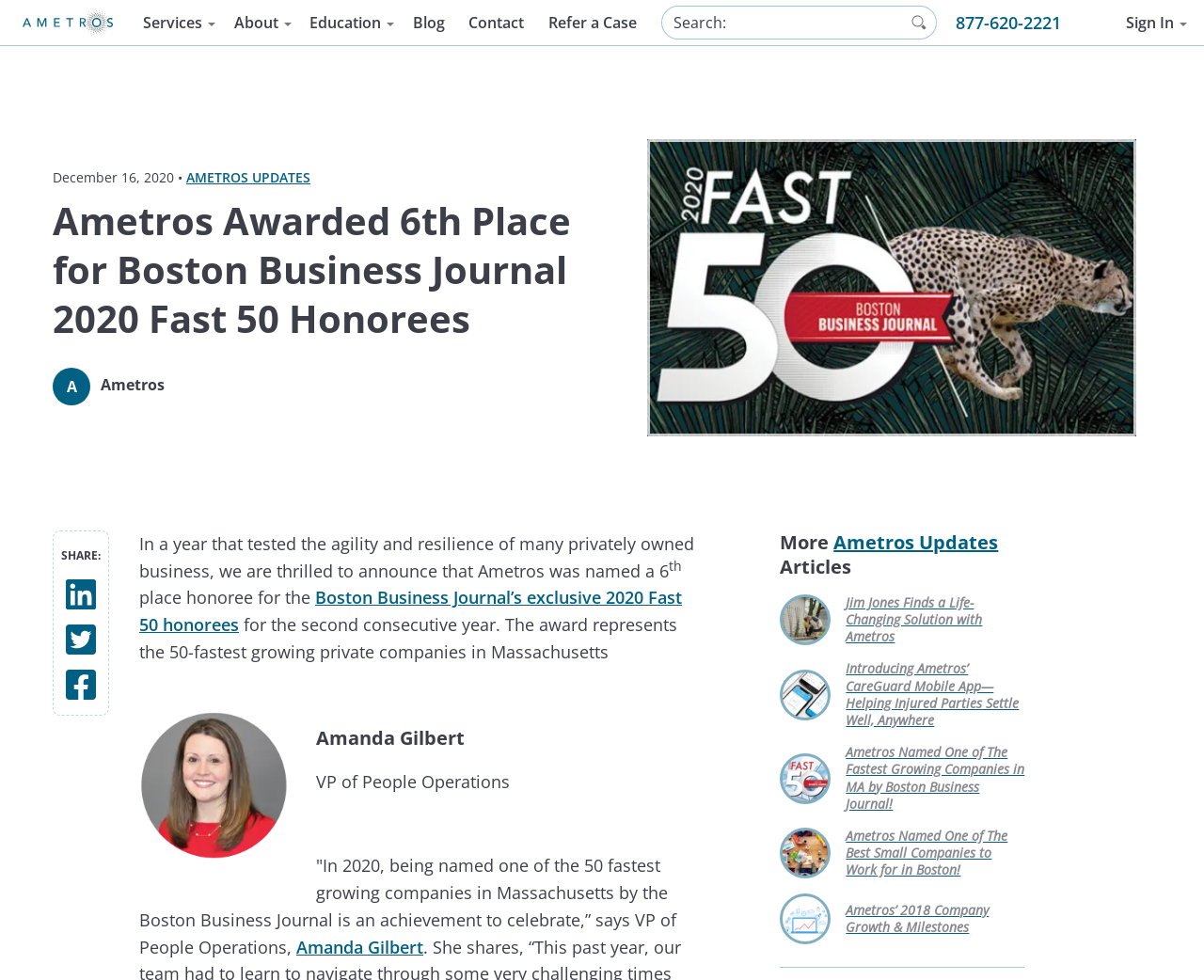Locate the coordinates of the bounding box for the clickable region that fulfills this instruction: "Read more about Ametros Updates".

[0.692, 0.54, 0.829, 0.566]